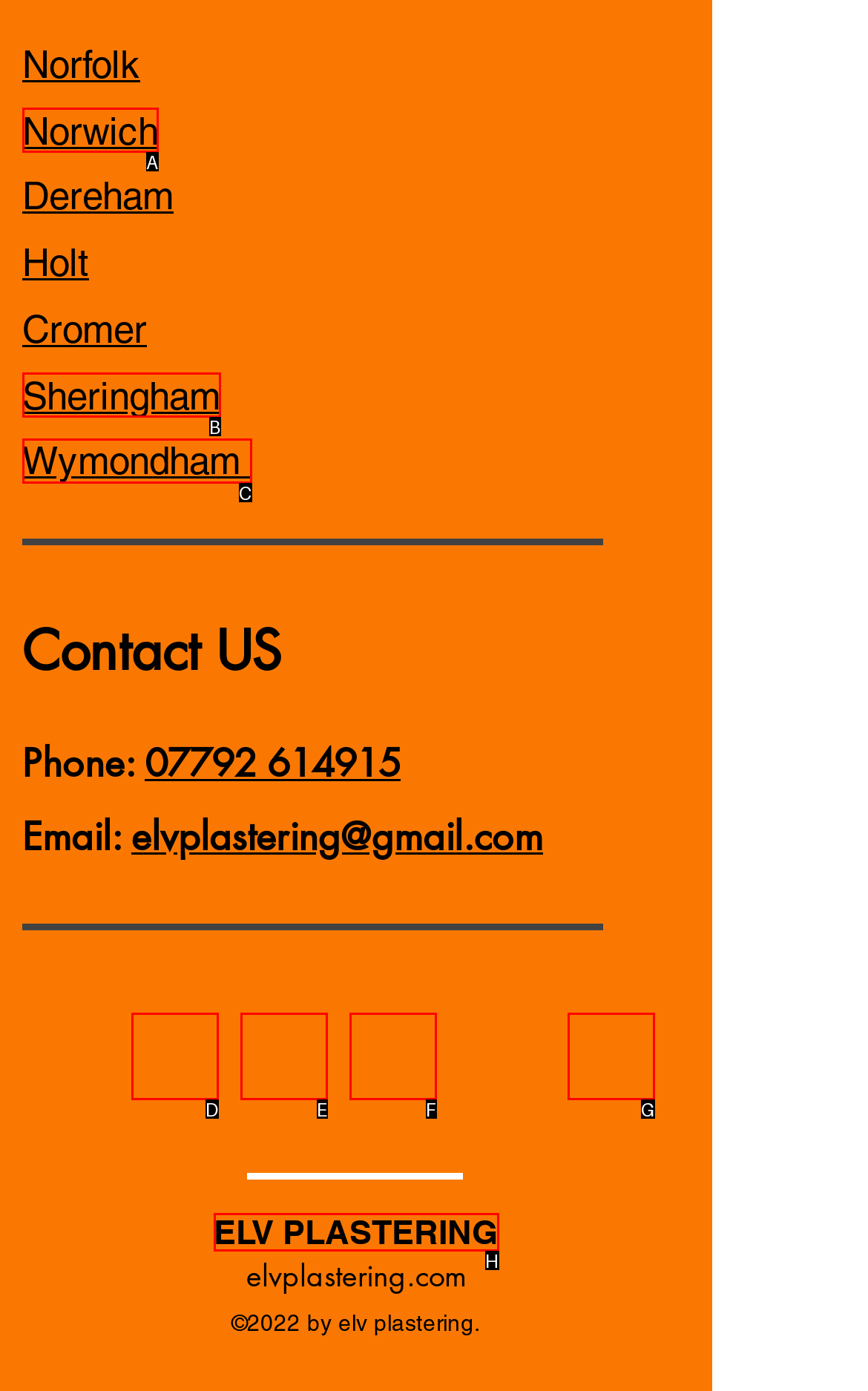Given the description: aria-label="LinkedIn", determine the corresponding lettered UI element.
Answer with the letter of the selected option.

F